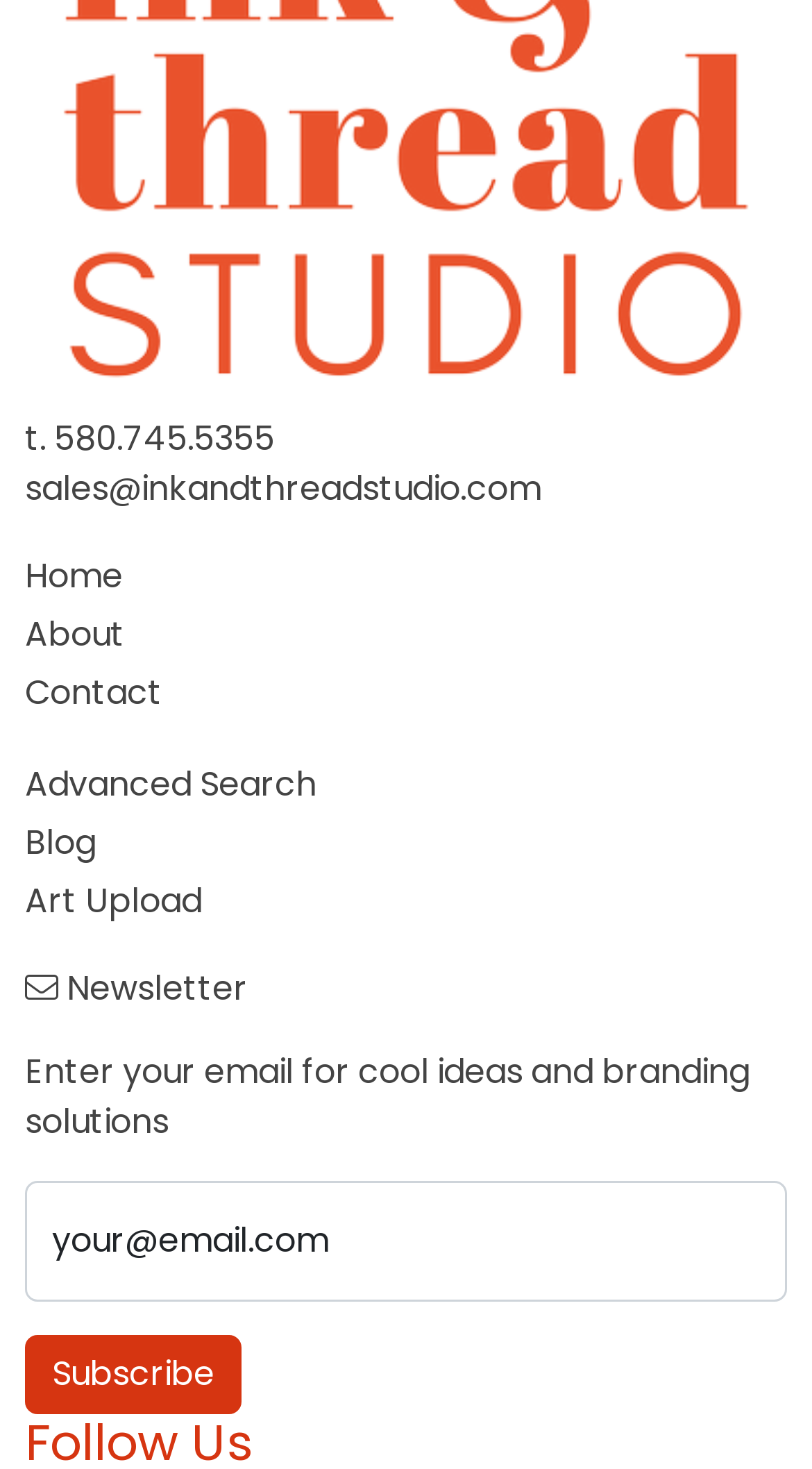Pinpoint the bounding box coordinates of the element you need to click to execute the following instruction: "Click on the 'Home' link". The bounding box should be represented by four float numbers between 0 and 1, in the format [left, top, right, bottom].

[0.031, 0.373, 0.969, 0.412]